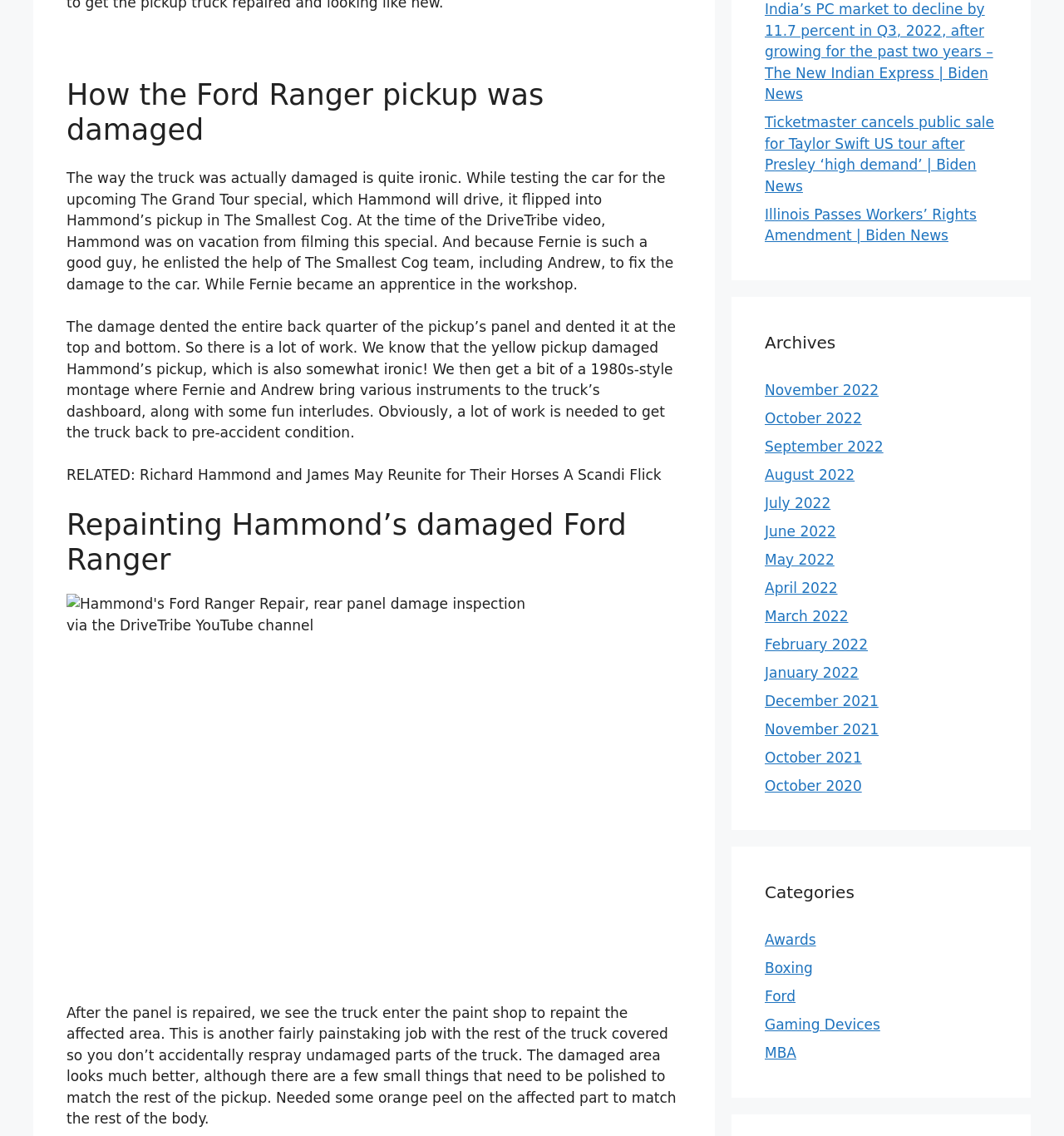Determine the bounding box coordinates of the element's region needed to click to follow the instruction: "Go to November 2022". Provide these coordinates as four float numbers between 0 and 1, formatted as [left, top, right, bottom].

[0.719, 0.336, 0.826, 0.35]